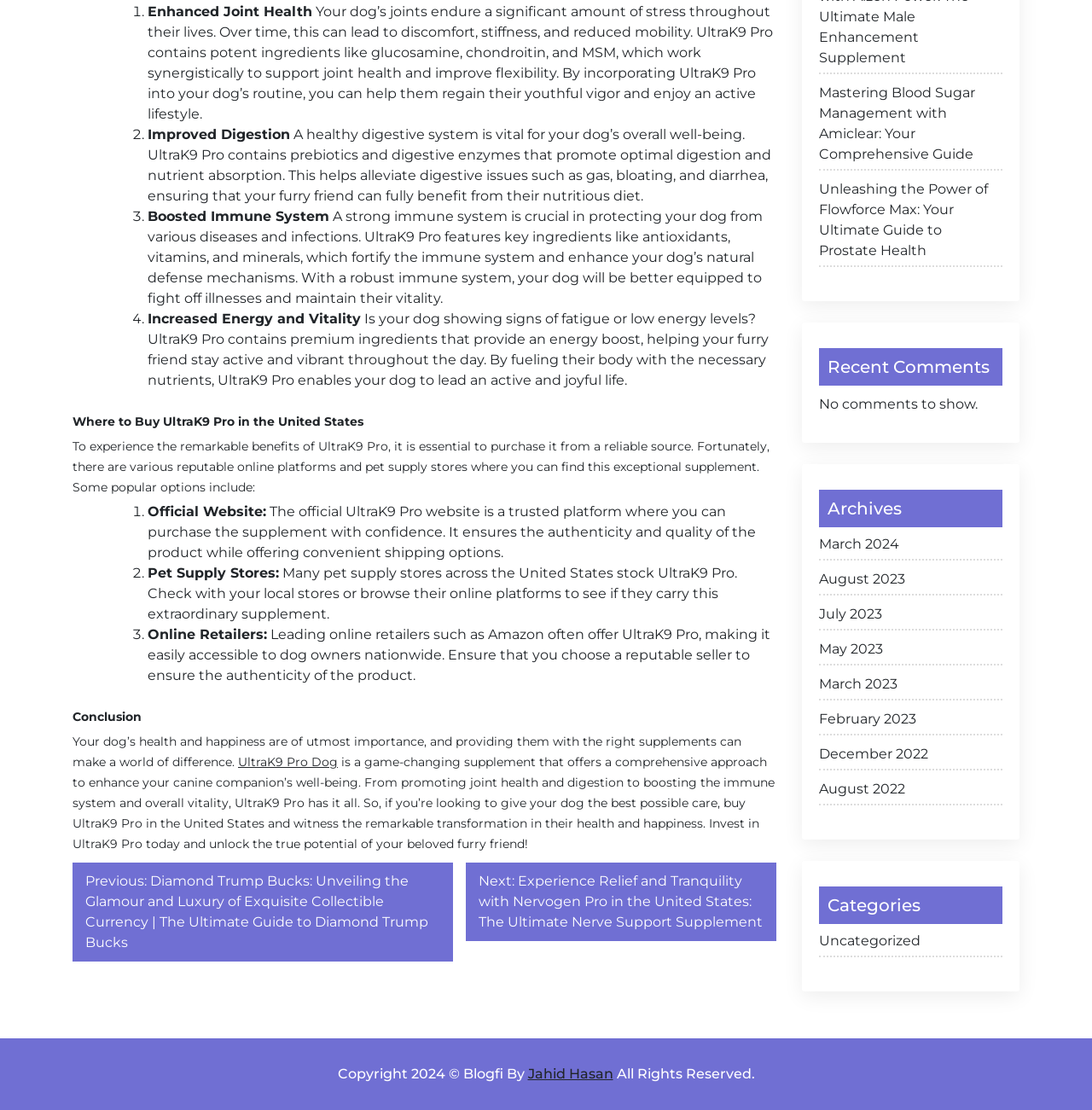Please determine the bounding box of the UI element that matches this description: Uncategorized. The coordinates should be given as (top-left x, top-left y, bottom-right x, bottom-right y), with all values between 0 and 1.

[0.75, 0.838, 0.918, 0.862]